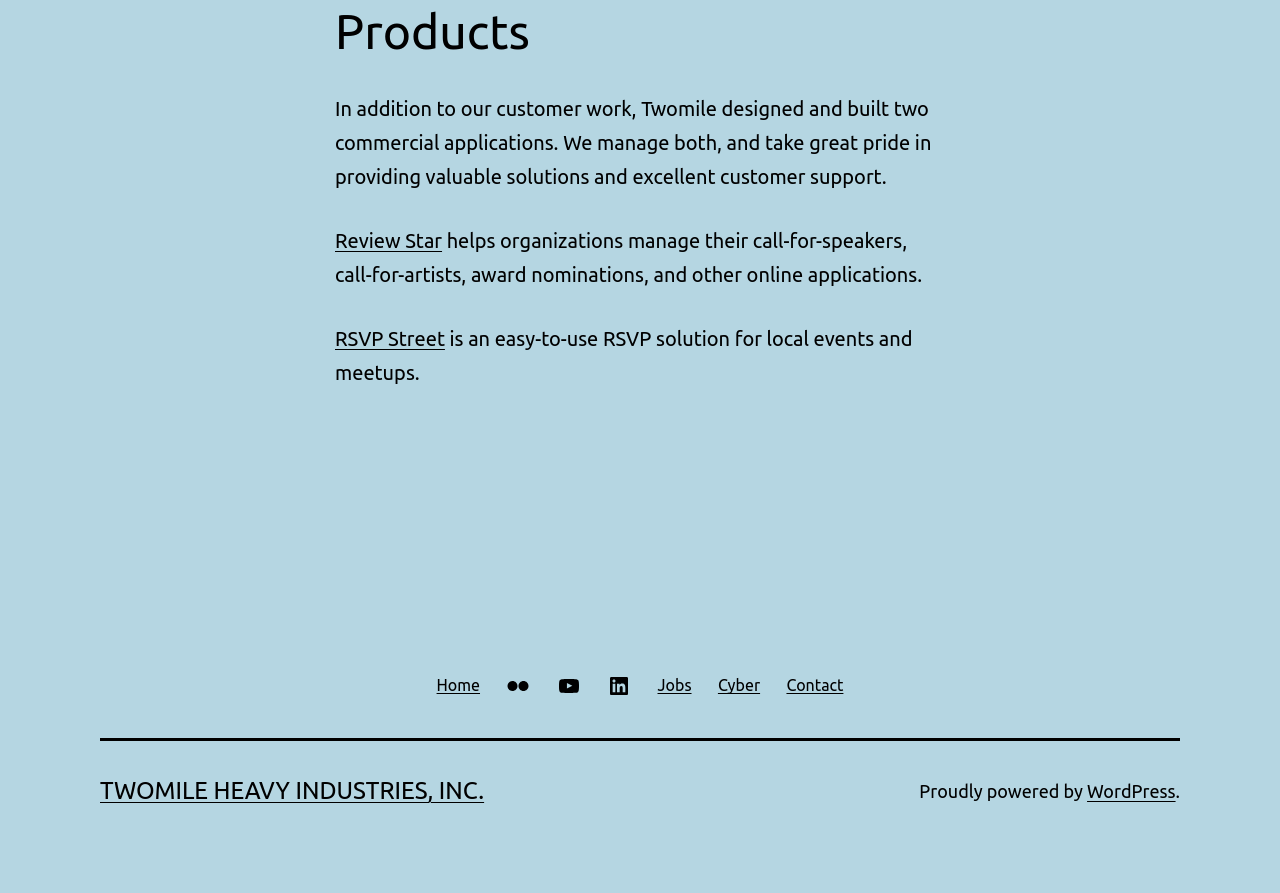Provide a one-word or one-phrase answer to the question:
What is the purpose of Review Star?

Manage call-for-speakers, call-for-artists, award nominations